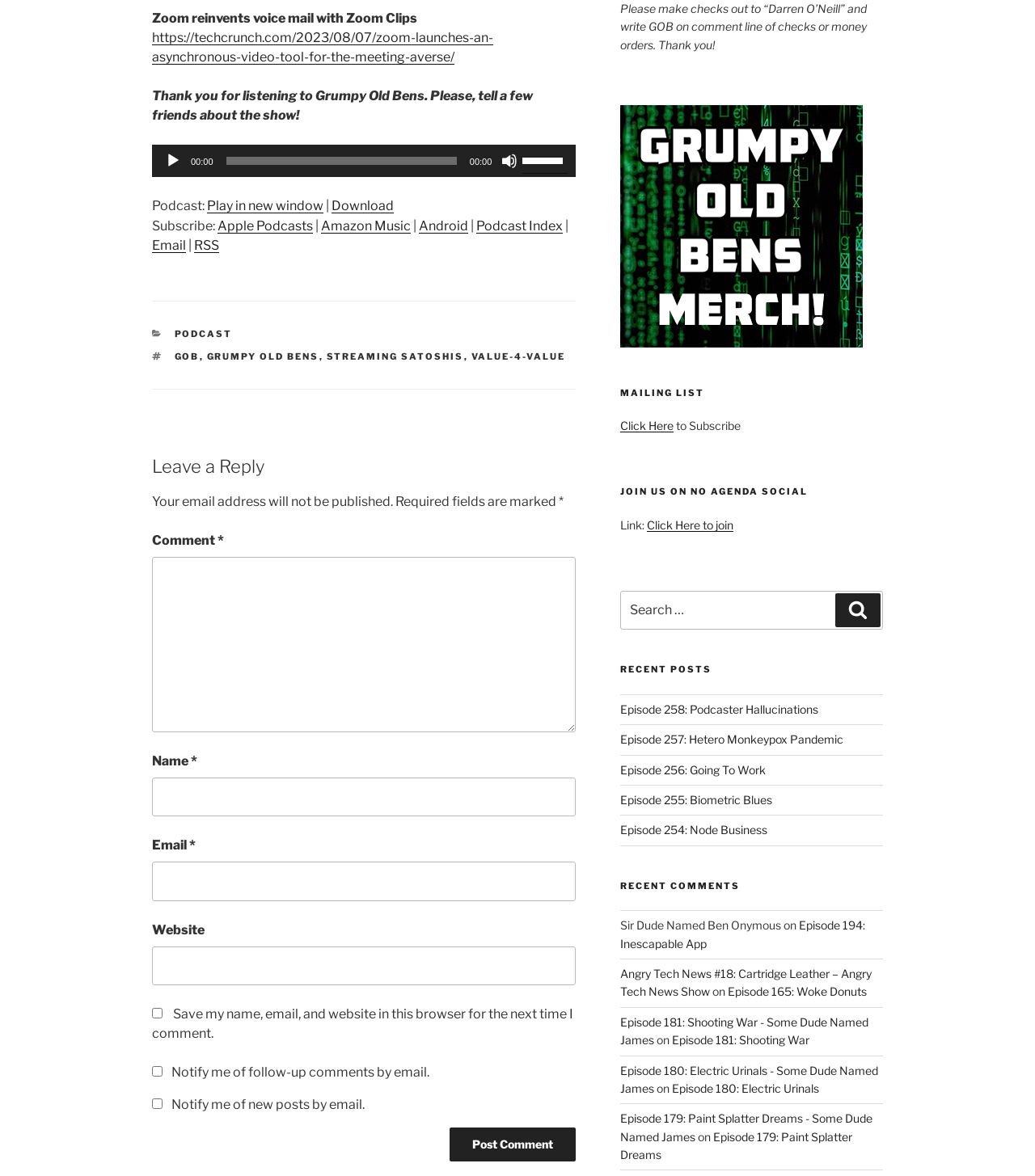Could you locate the bounding box coordinates for the section that should be clicked to accomplish this task: "Play the audio".

[0.159, 0.13, 0.175, 0.144]